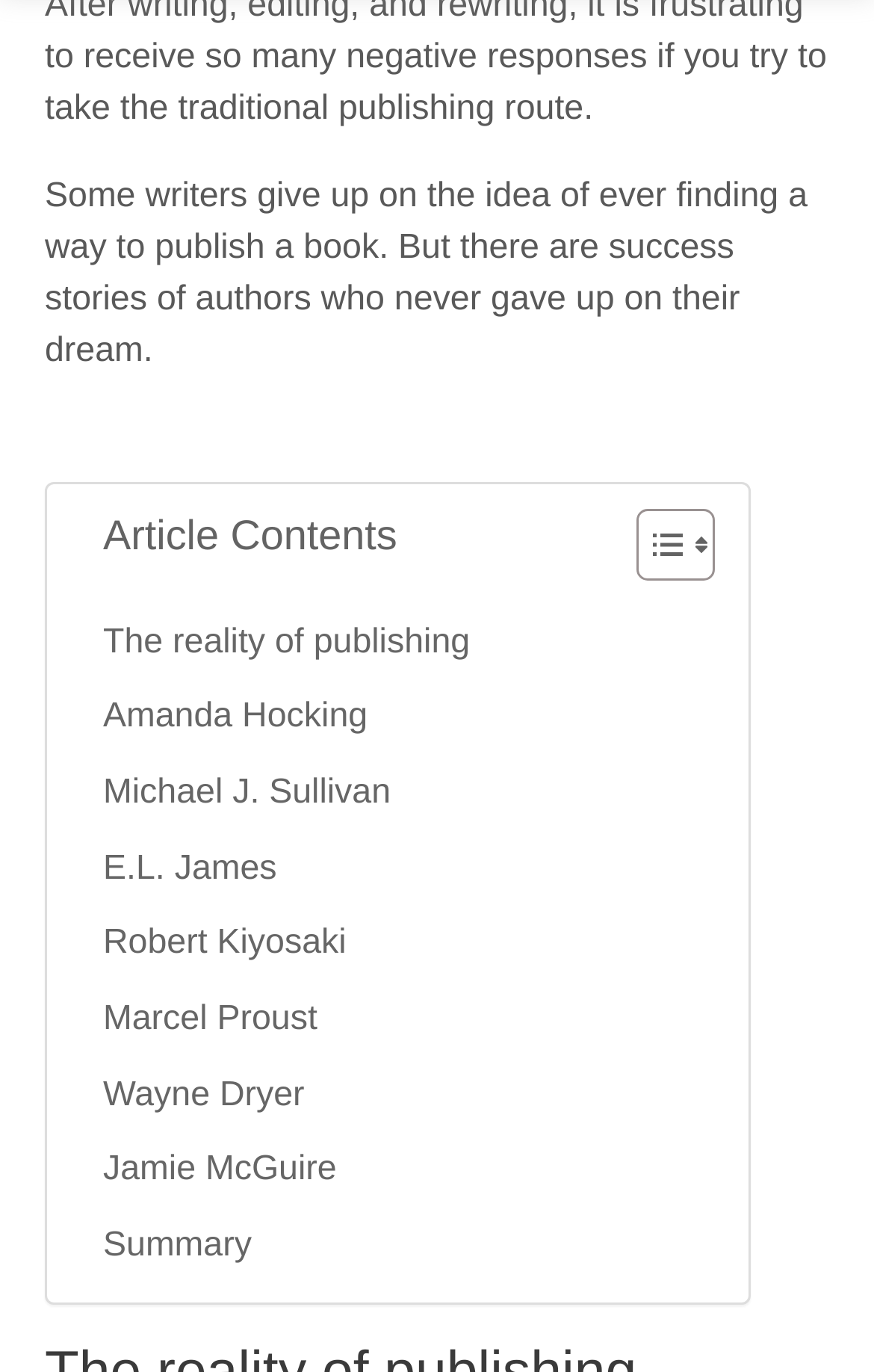Given the following UI element description: "Toggle", find the bounding box coordinates in the webpage screenshot.

[0.69, 0.369, 0.805, 0.424]